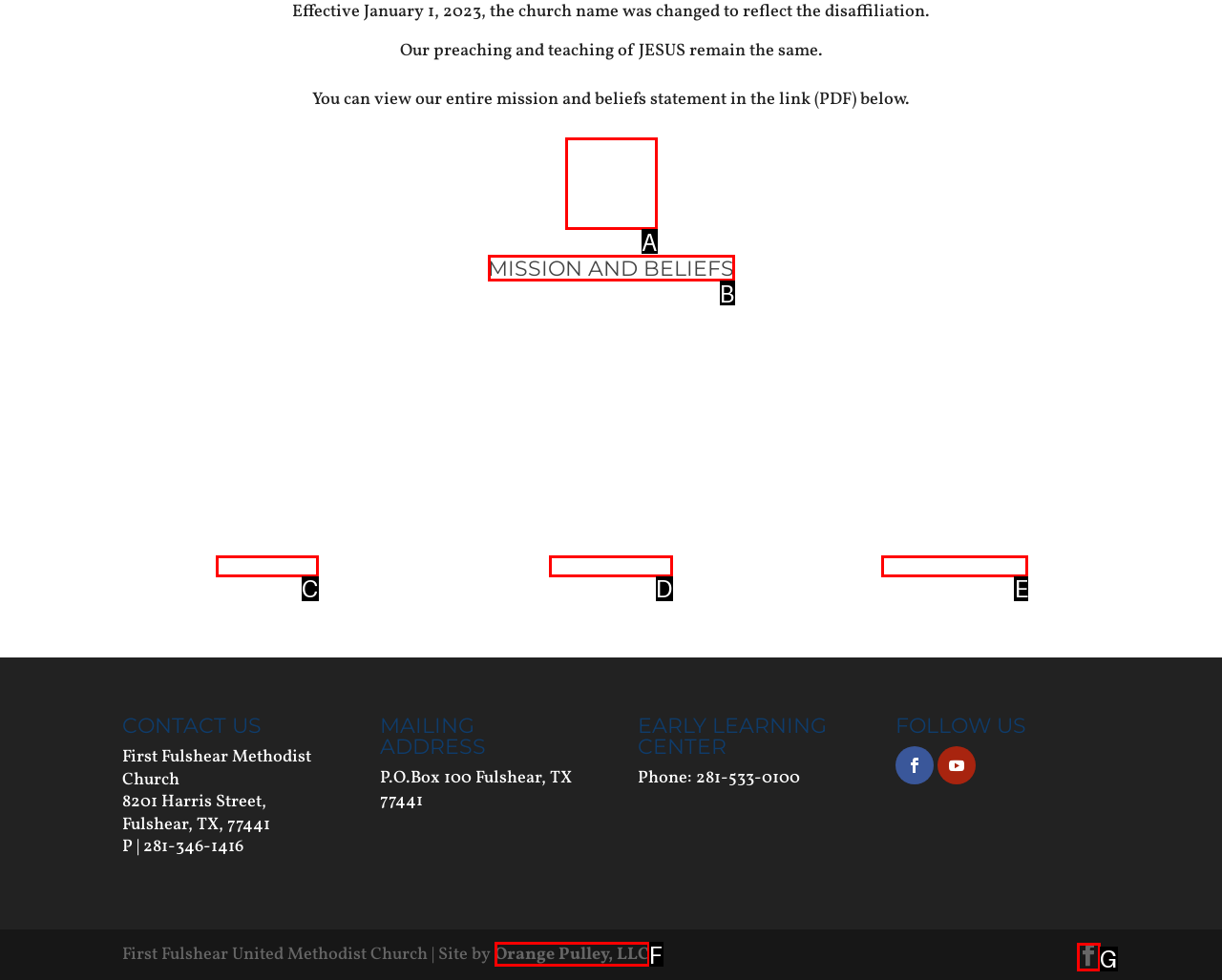Tell me which one HTML element best matches the description: HOW TO JOIN Answer with the option's letter from the given choices directly.

D